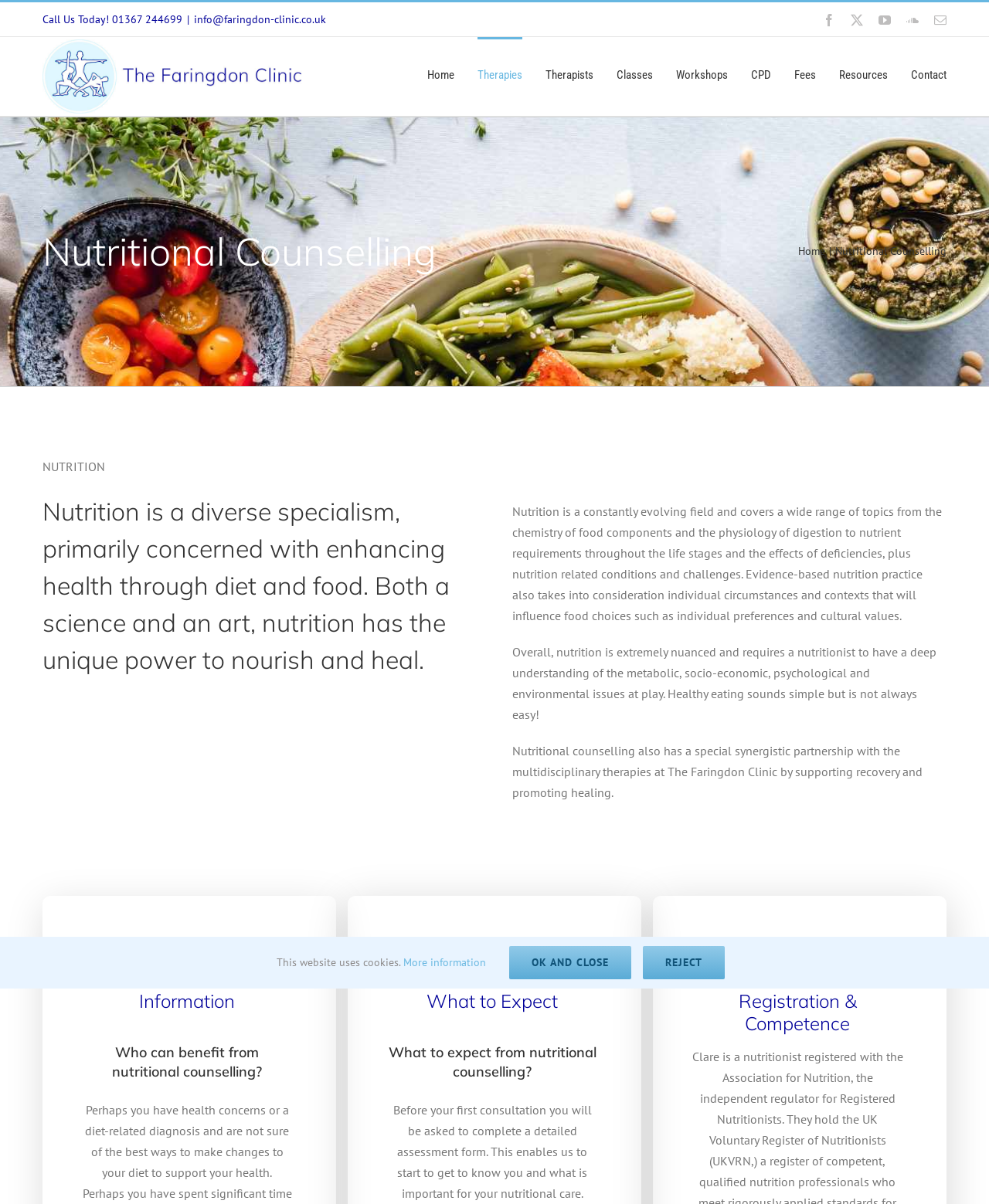What is the purpose of nutrition according to the webpage?
Give a detailed explanation using the information visible in the image.

I found the purpose of nutrition by reading the heading on the webpage, which says 'Nutrition is a diverse specialism, primarily concerned with enhancing health through diet and food. Both a science and an art, nutrition has the unique power to nourish and heal.' This suggests that the purpose of nutrition is to nourish and heal.